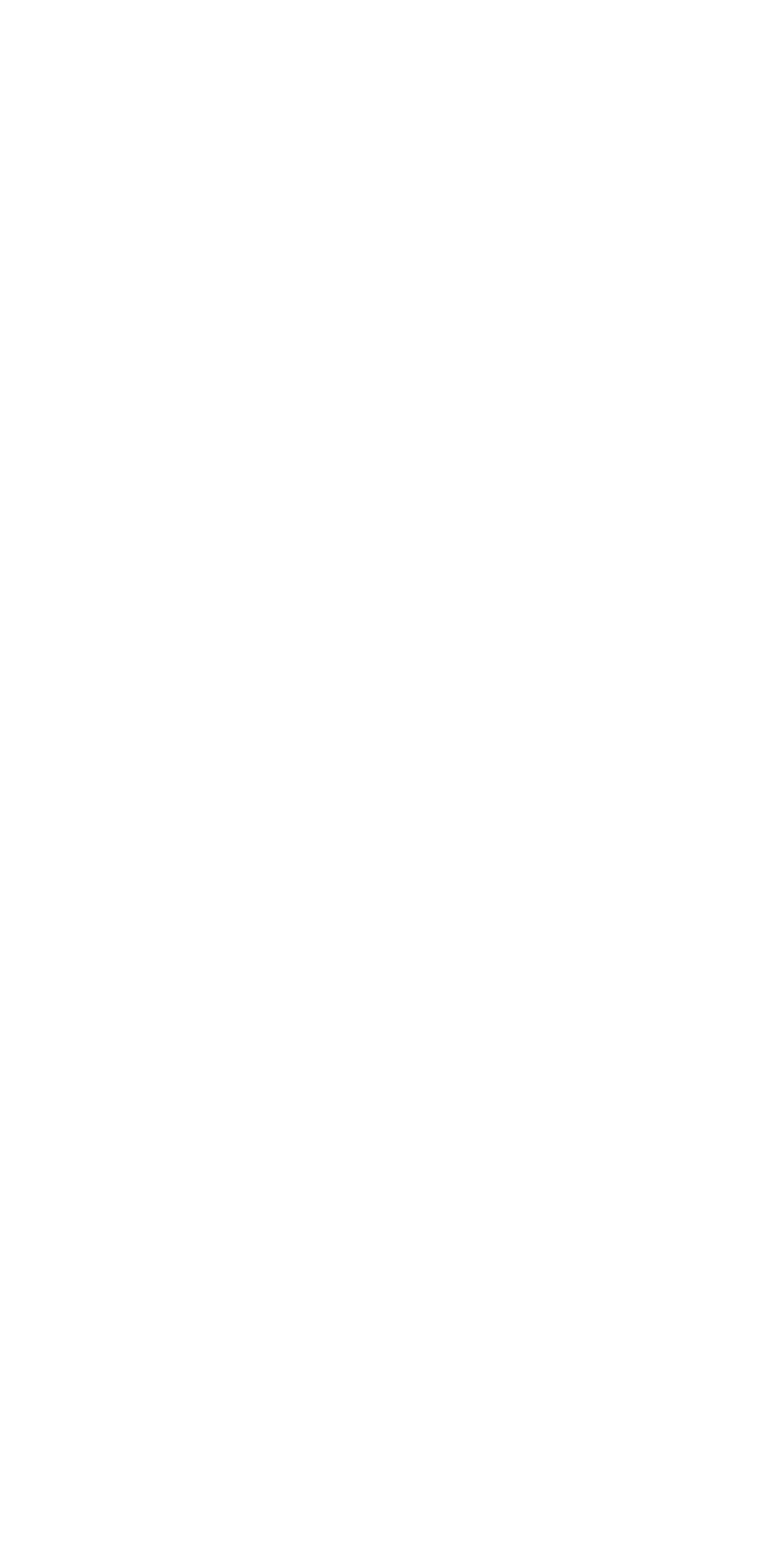How many reviews are shown on this webpage?
Look at the image and respond with a one-word or short phrase answer.

3